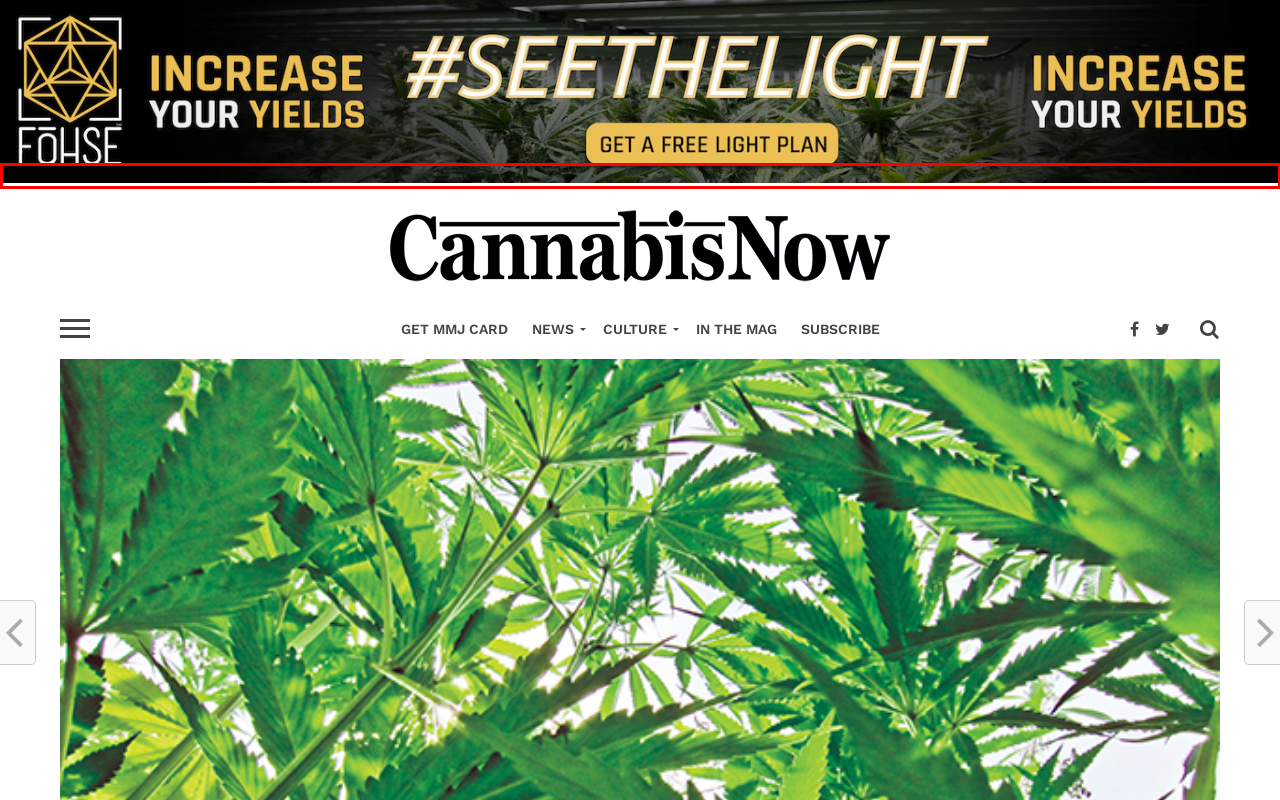A screenshot of a webpage is given, featuring a red bounding box around a UI element. Please choose the webpage description that best aligns with the new webpage after clicking the element in the bounding box. These are the descriptions:
A. About Cannabis Now | Cannabis Now
B. In The Magazine | Cannabis Now
C. Edibles Recipe: CBD and THC-Infused Energy Bites
D. Strain Review: Durban Poison | Cannabis Now
E. Cannabis Now Subscription | Cannabis Now
F. Dr. Sanjay Gupta | Cannabis Now
G. LED Light by Fohse | A3i Pro Series
H. How German Cannabis Laws Compare to Other Legal Nations | Cannabis Now

G